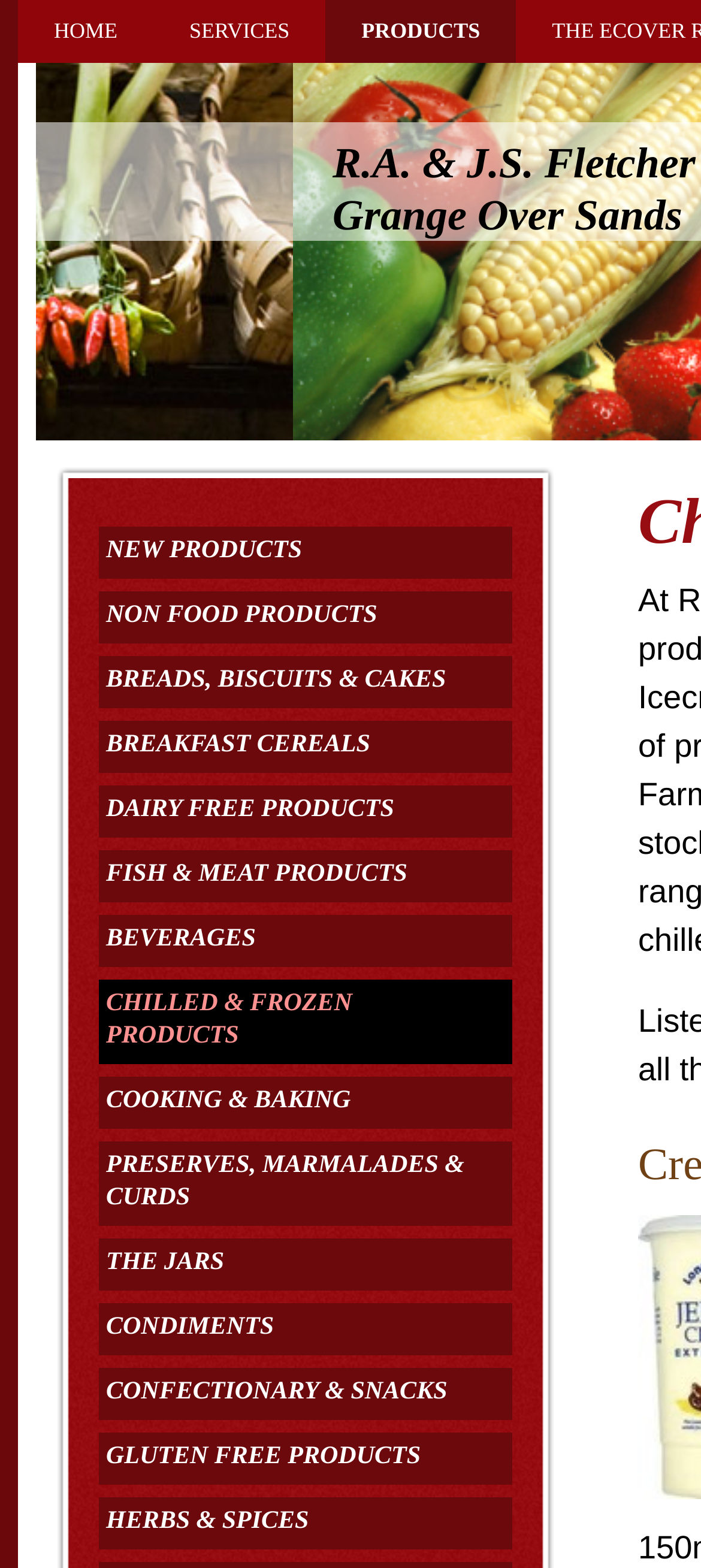Is there a 'HOME' link?
Please provide a single word or phrase answer based on the image.

Yes